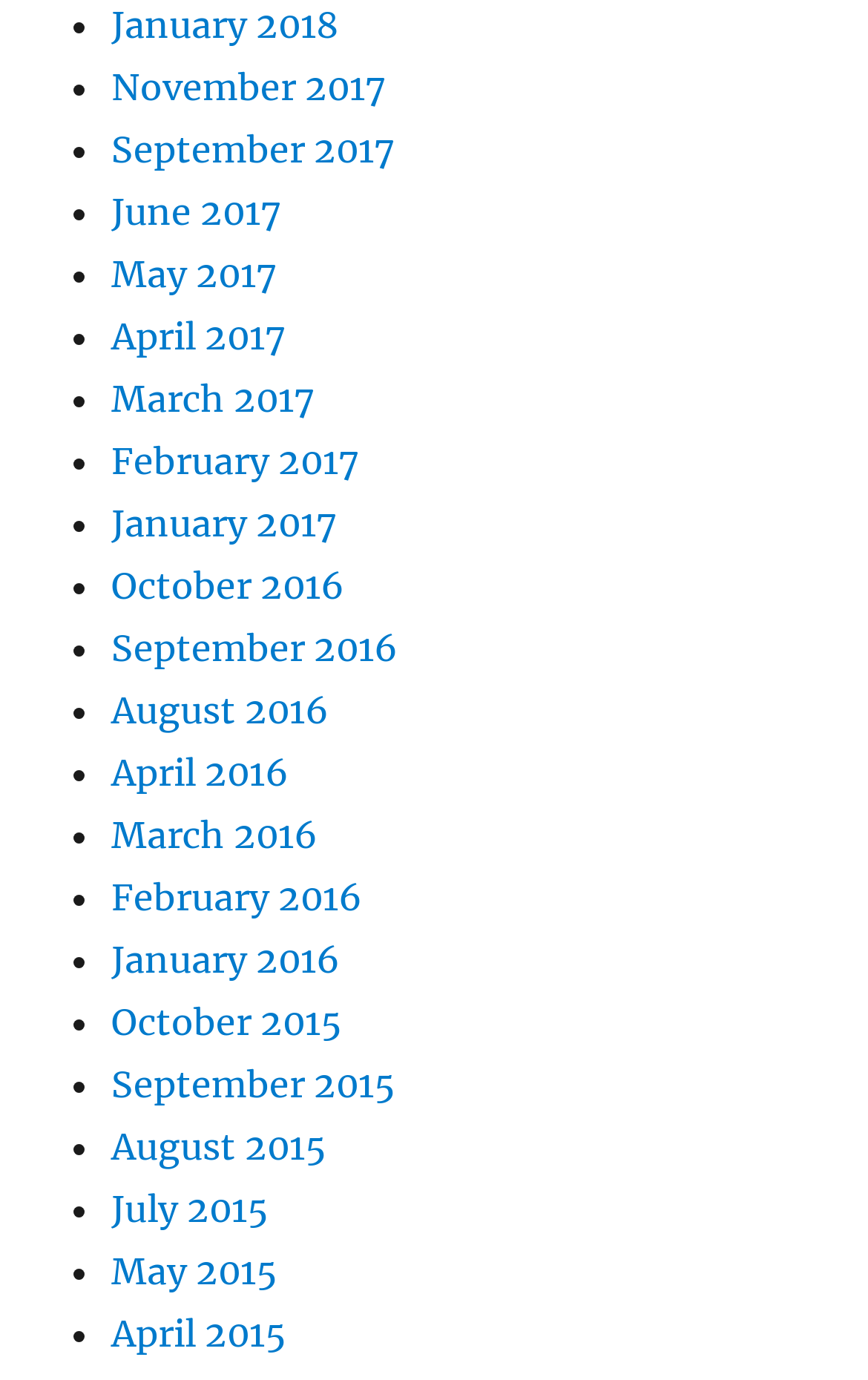Please identify the bounding box coordinates of where to click in order to follow the instruction: "View November 2017".

[0.128, 0.047, 0.444, 0.079]